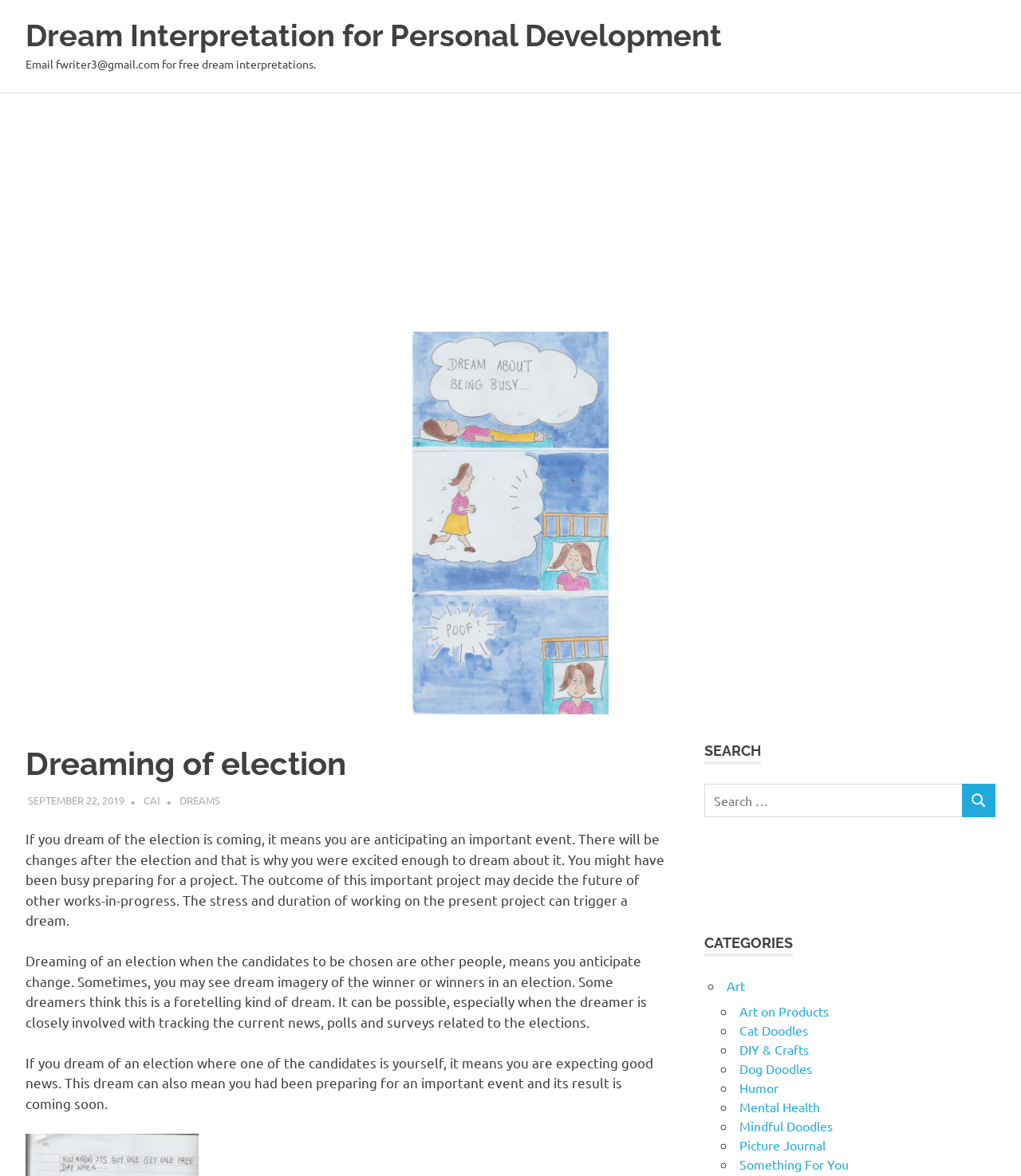Please determine and provide the text content of the webpage's heading.

Dreaming of election